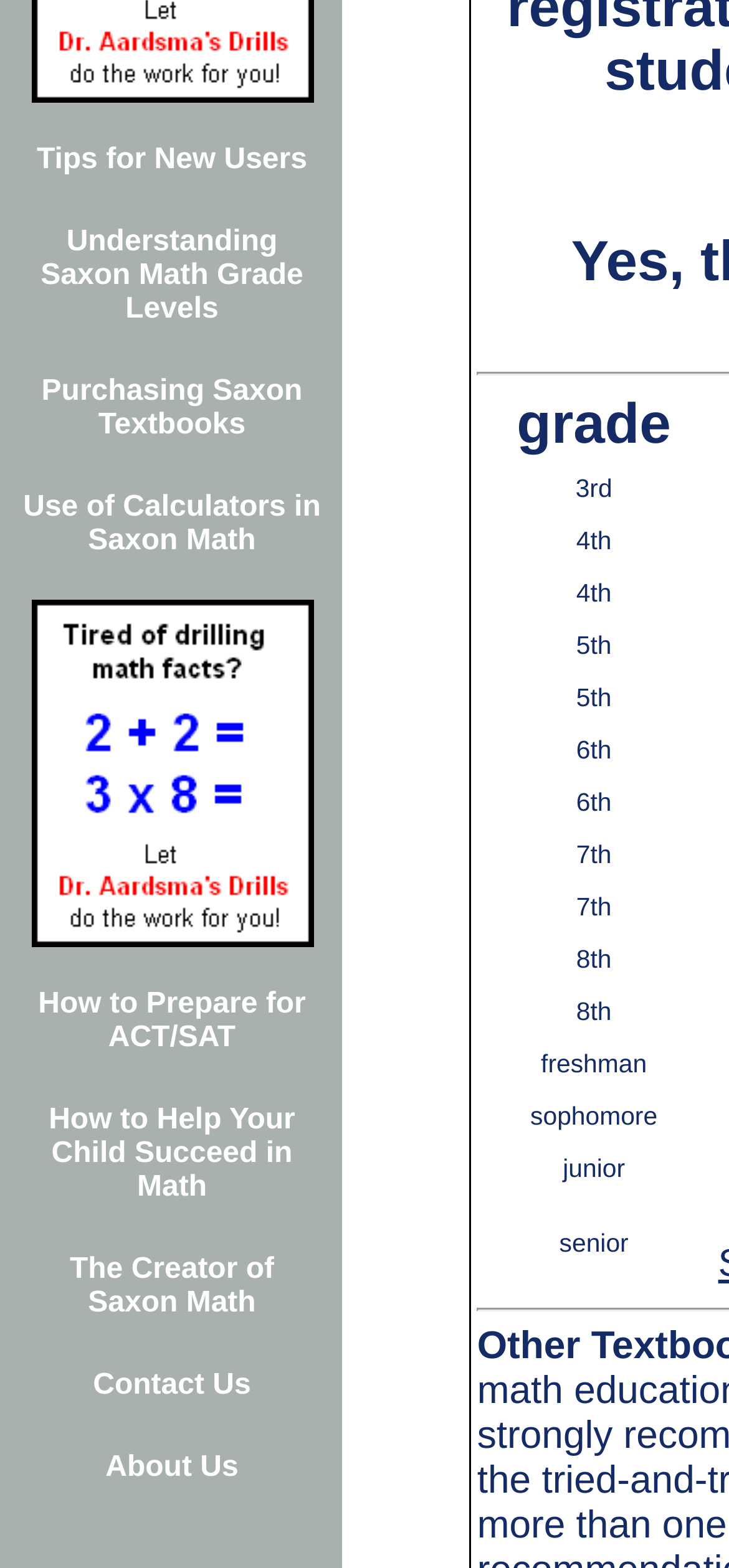Please find and report the bounding box coordinates of the element to click in order to perform the following action: "View 'Understanding Saxon Math Grade Levels'". The coordinates should be expressed as four float numbers between 0 and 1, in the format [left, top, right, bottom].

[0.021, 0.139, 0.451, 0.213]